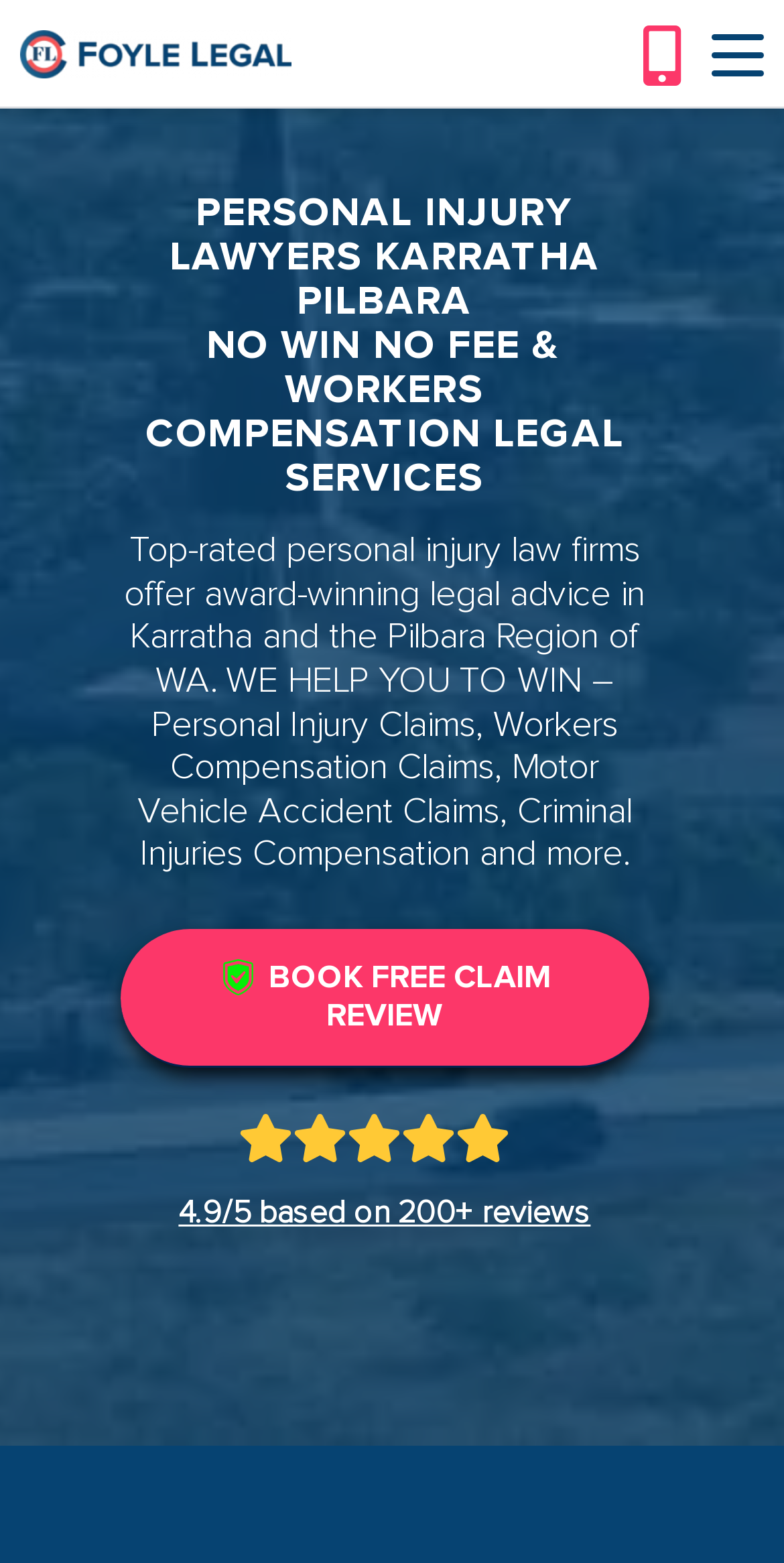Identify the bounding box coordinates for the UI element described by the following text: "Menu Menu". Provide the coordinates as four float numbers between 0 and 1, in the format [left, top, right, bottom].

[0.882, 0.027, 0.974, 0.045]